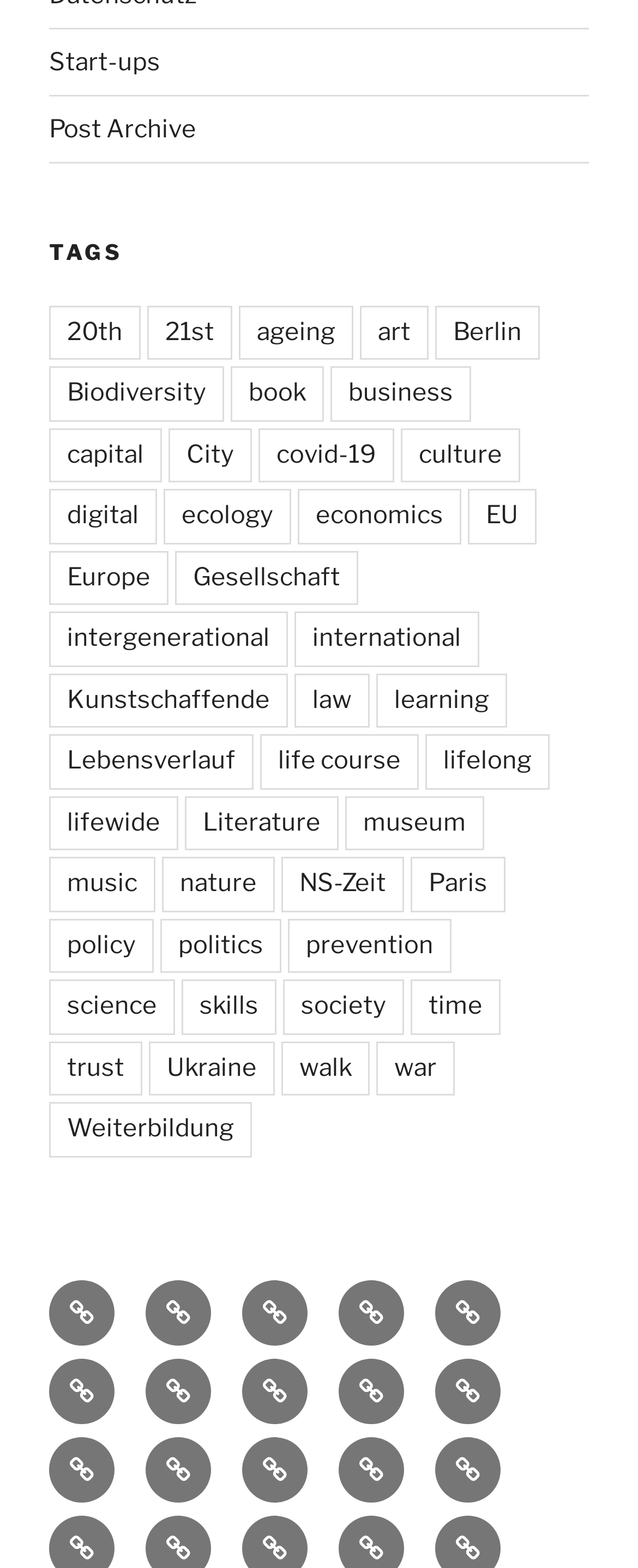Please answer the following question using a single word or phrase: 
What is the last link on the webpage?

sociology